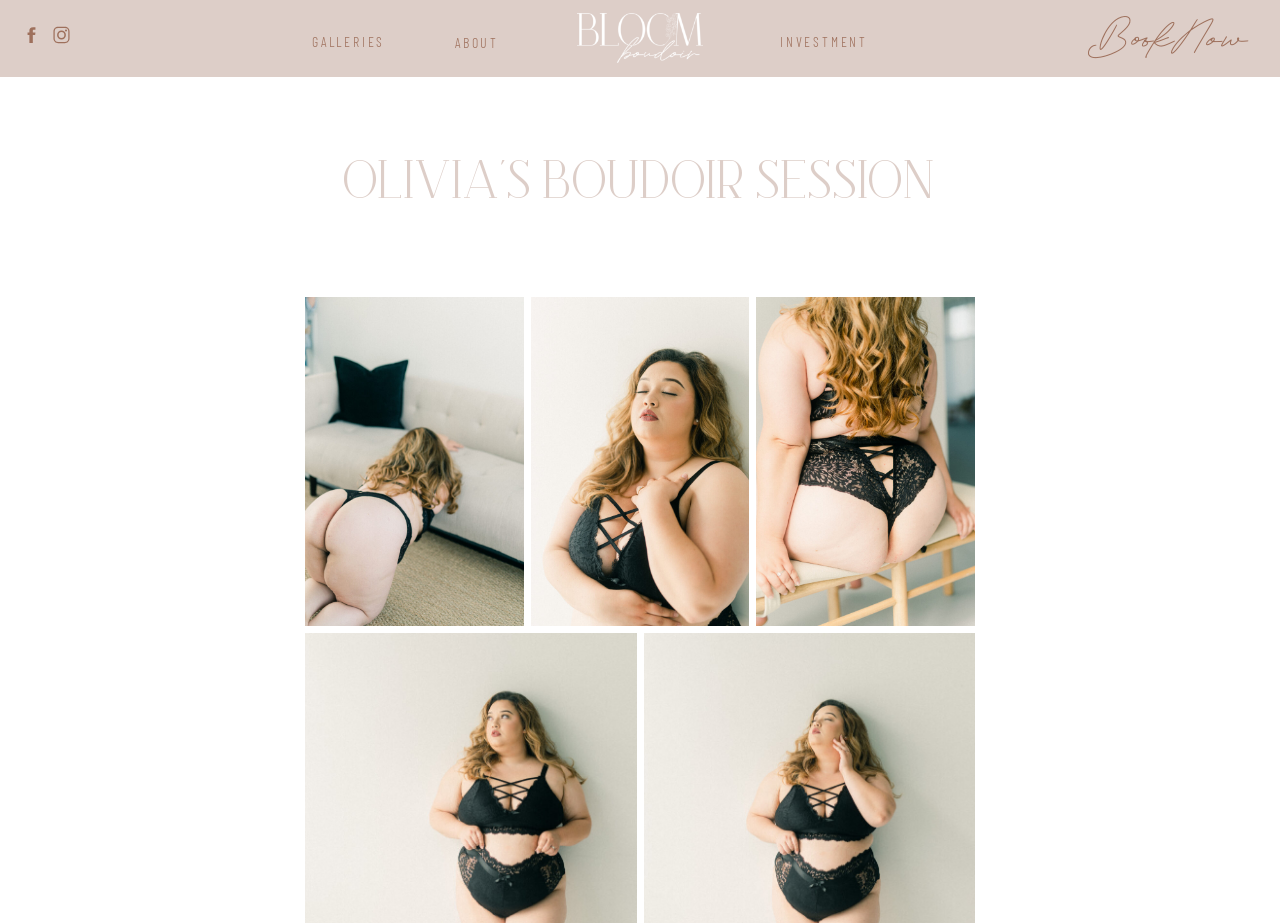Identify the bounding box for the element characterized by the following description: "ABOUT".

[0.355, 0.033, 0.388, 0.052]